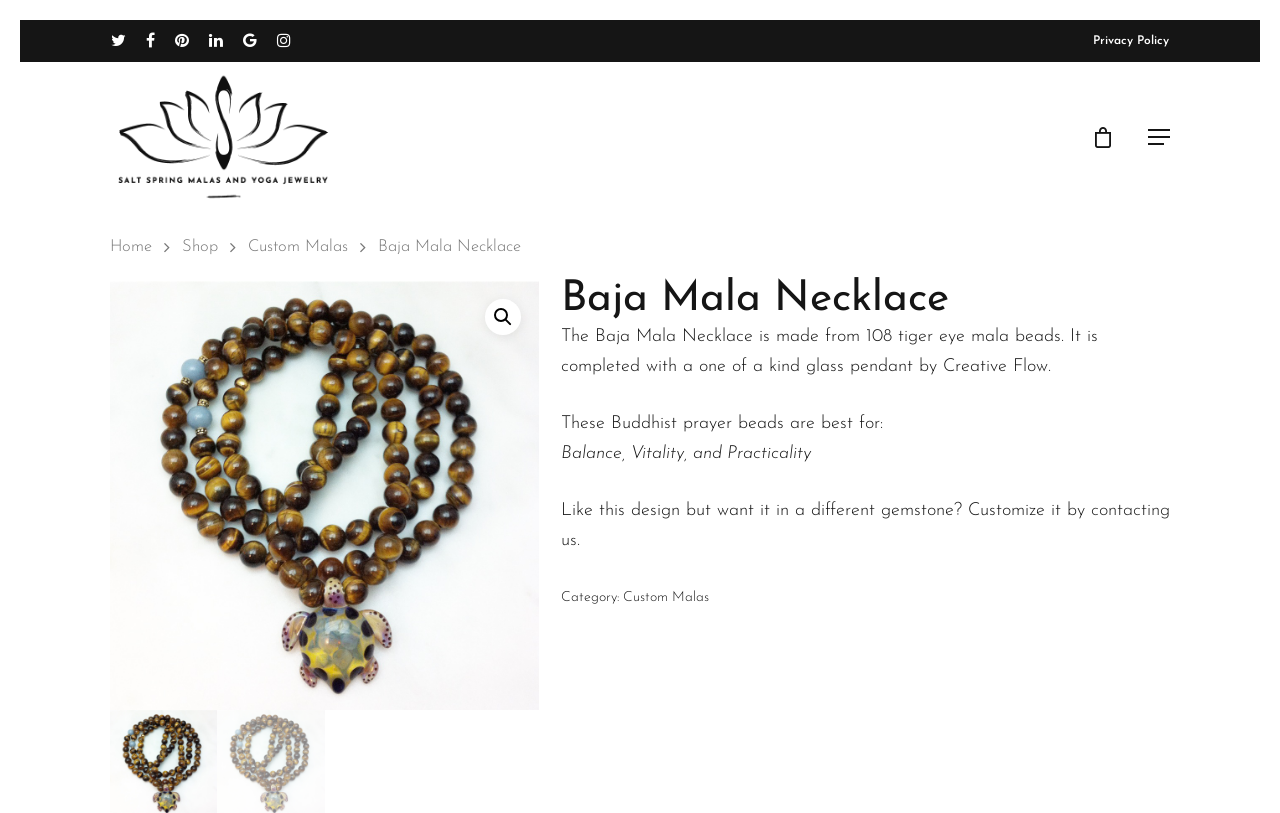Locate the bounding box coordinates of the element that should be clicked to fulfill the instruction: "Search for 'tiger eye mala necklace'".

[0.379, 0.367, 0.407, 0.411]